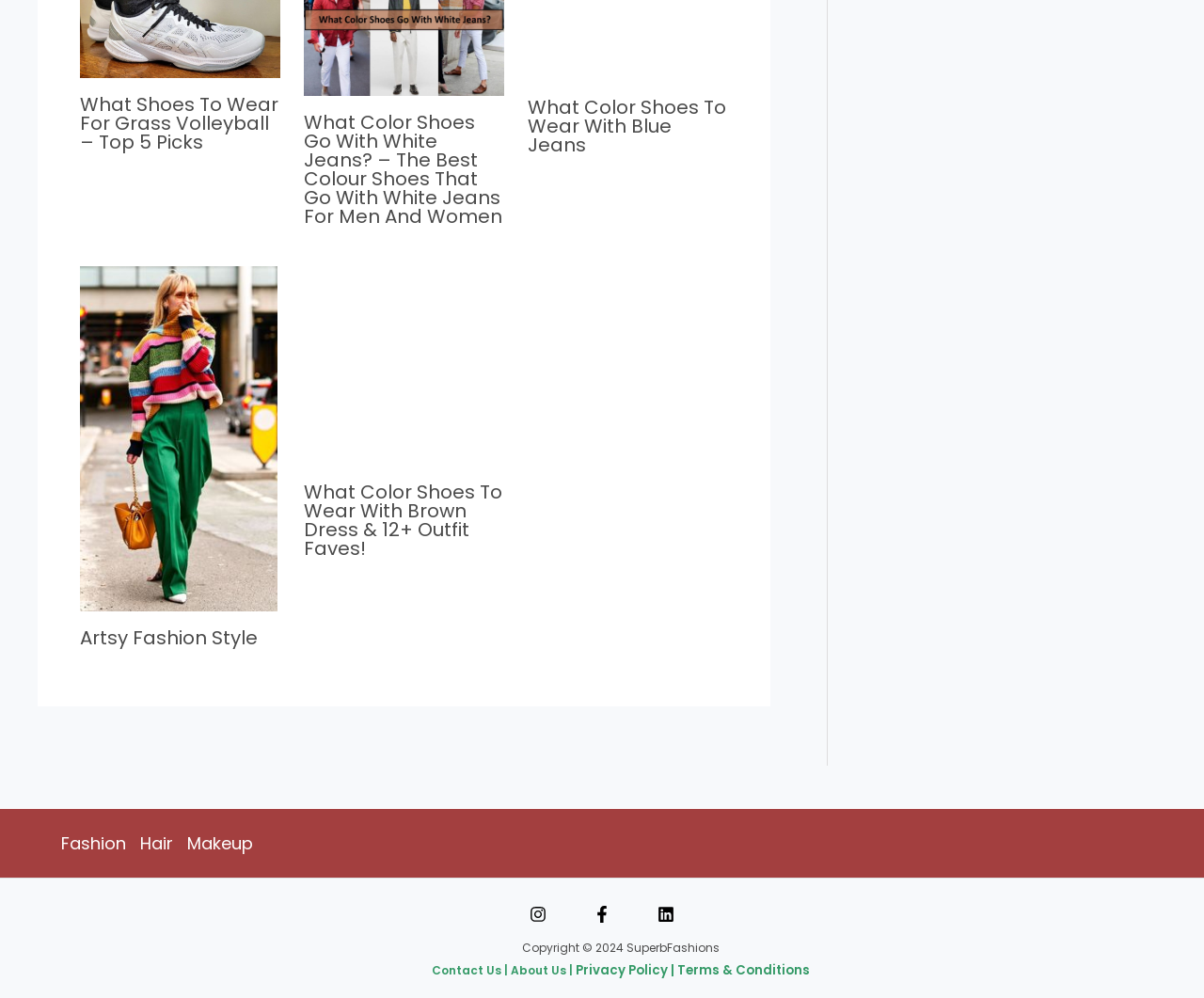Using the information in the image, could you please answer the following question in detail:
What is the copyright year mentioned?

The copyright year mentioned at the bottom of the webpage is 2024, which is part of the text 'Copyright © 2024 SuperbFashions'.